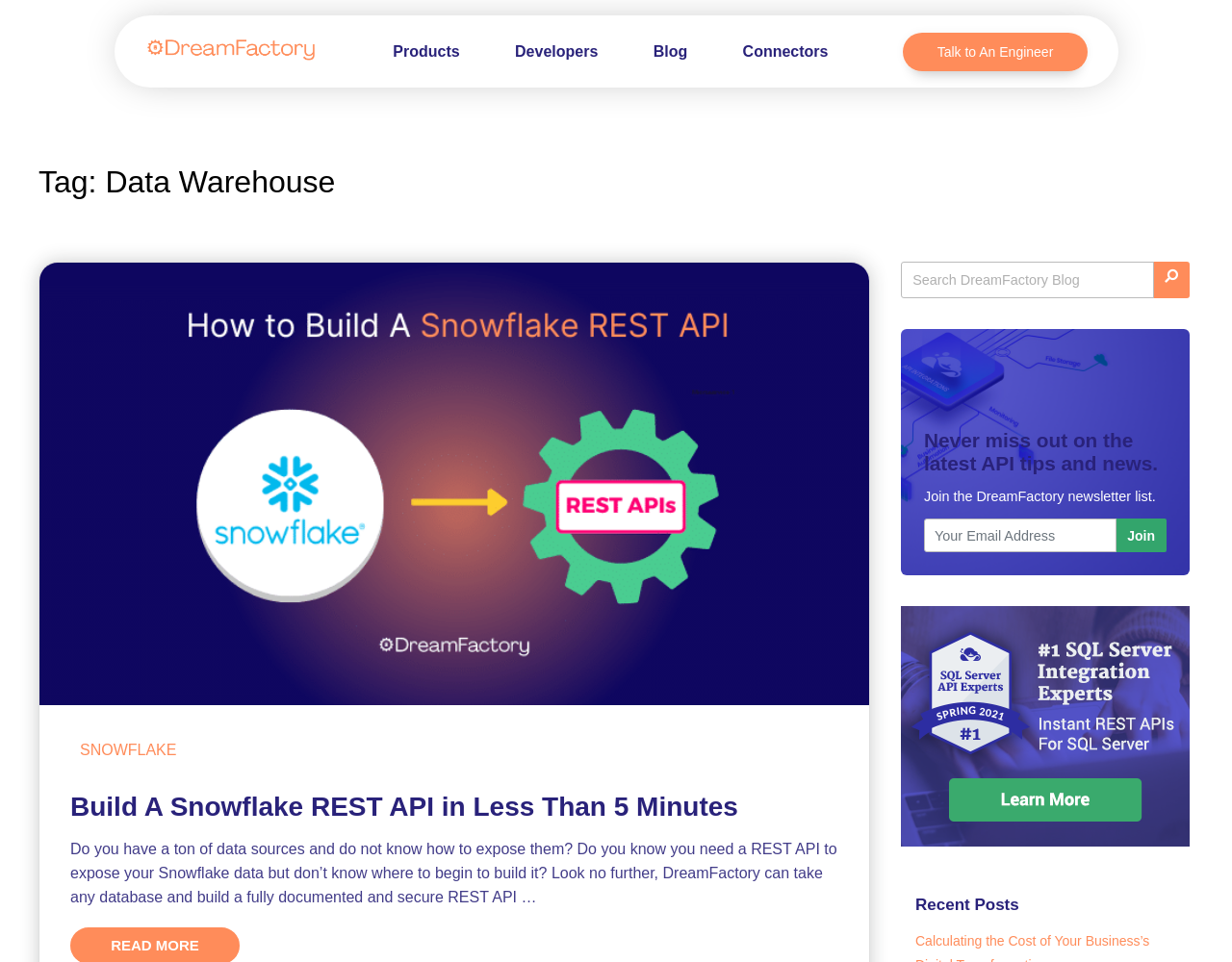What is the category of the blog post?
Using the image, answer in one word or phrase.

Data Warehouse